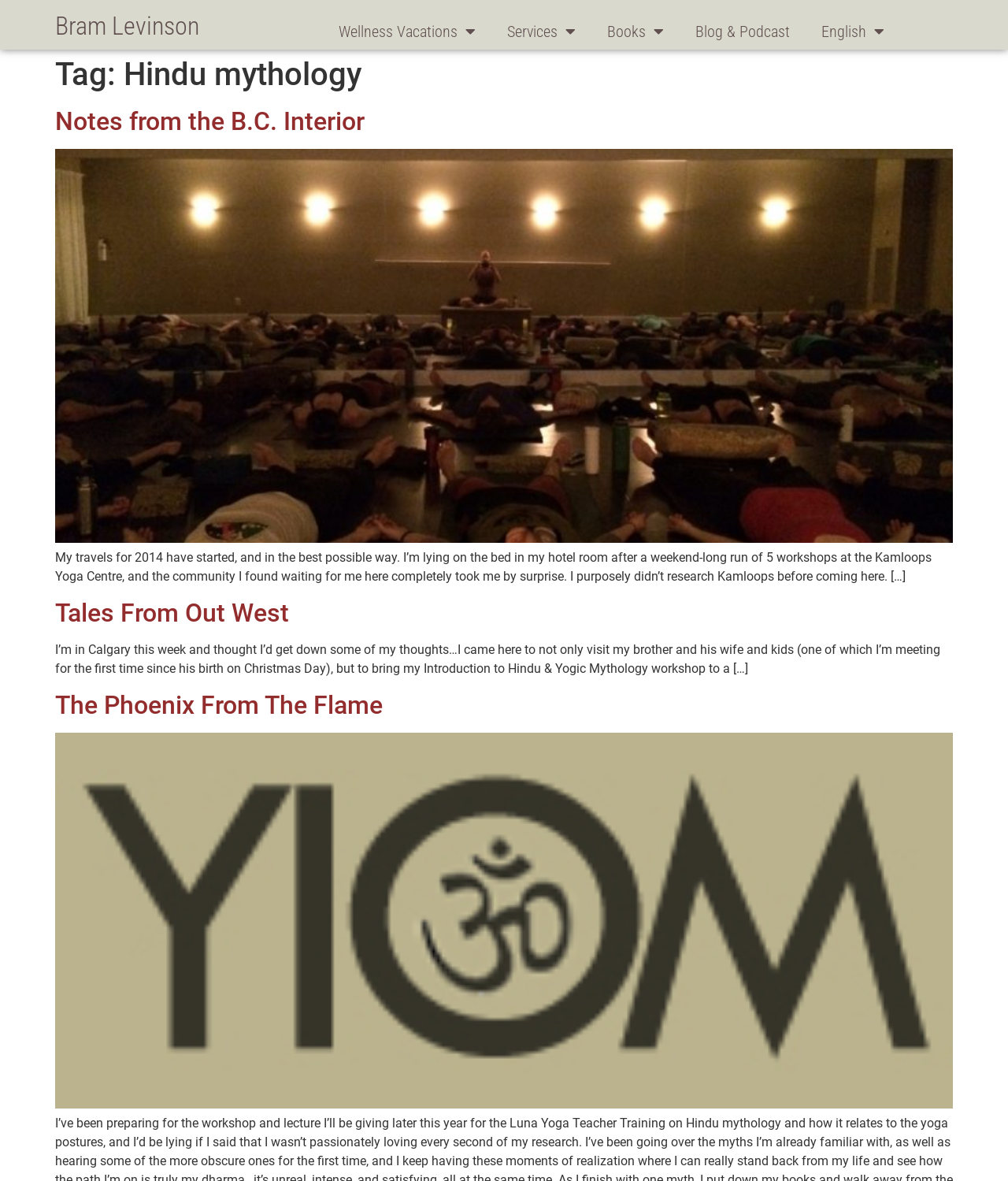Please respond to the question with a concise word or phrase:
What is the name of the second article?

Tales From Out West